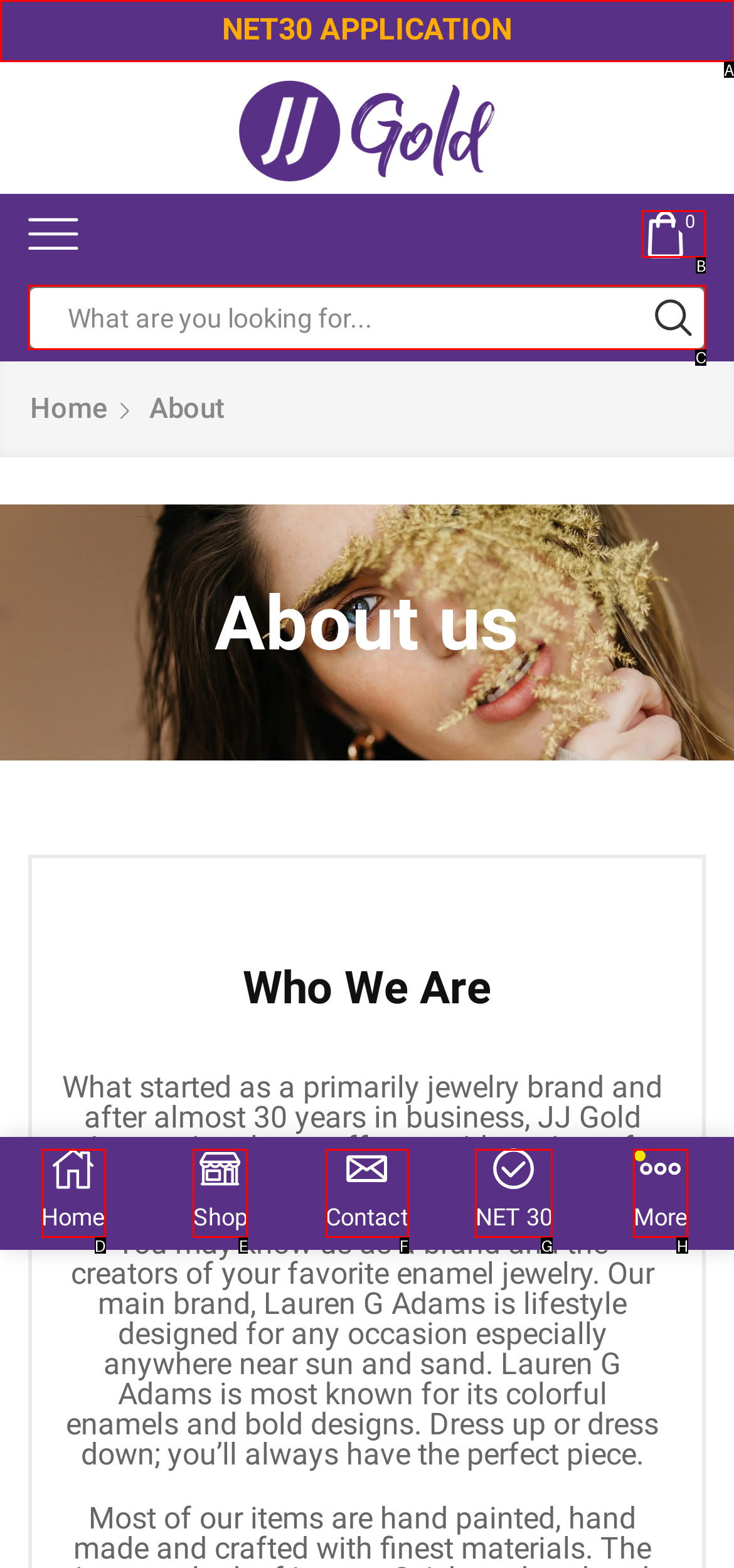Pick the HTML element that should be clicked to execute the task: Search for something
Respond with the letter corresponding to the correct choice.

C